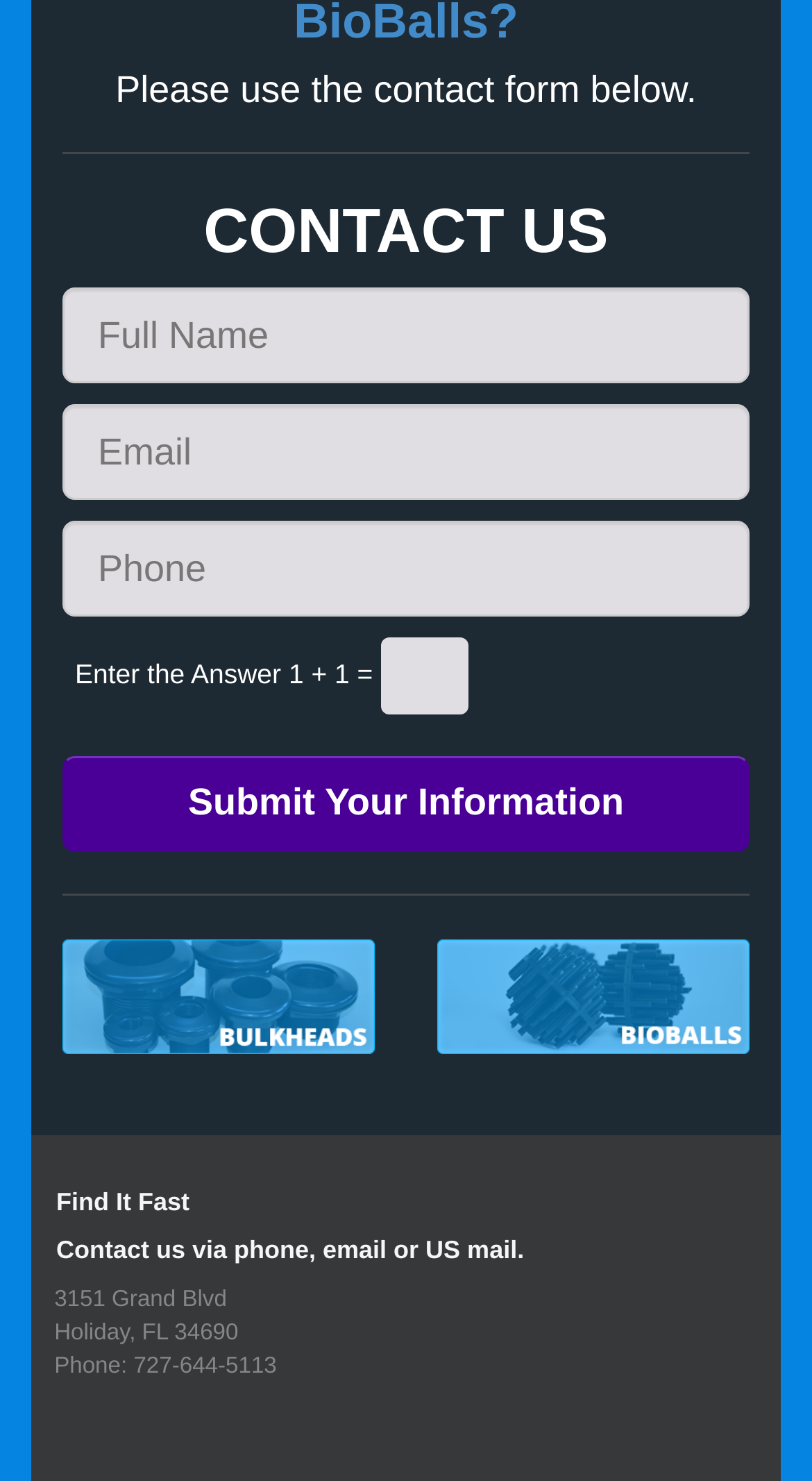How many text fields are required in the contact form?
Based on the visual, give a brief answer using one word or a short phrase.

3